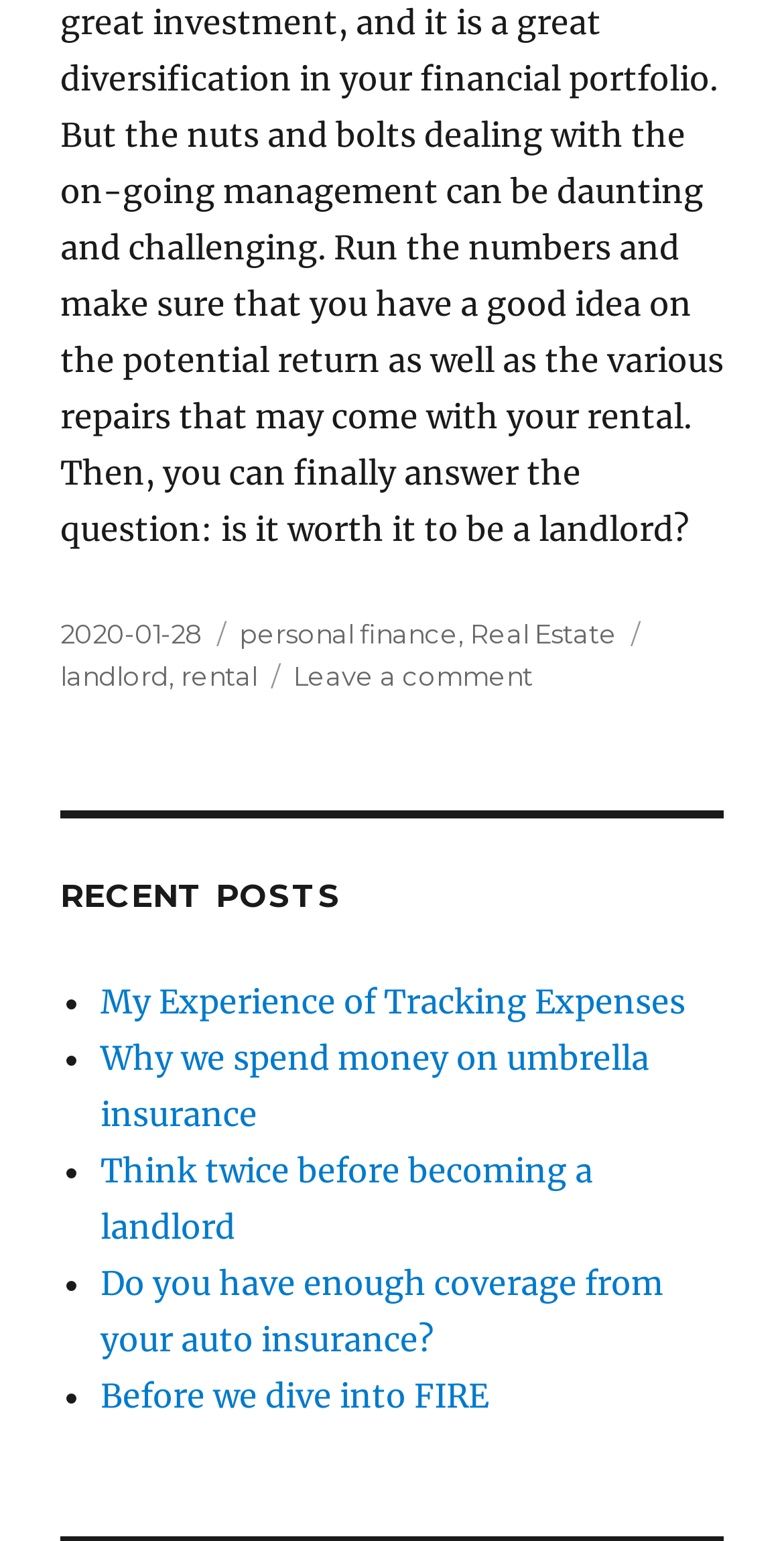How many tags are associated with the post 'Think twice before becoming a landlord'?
Respond with a short answer, either a single word or a phrase, based on the image.

2